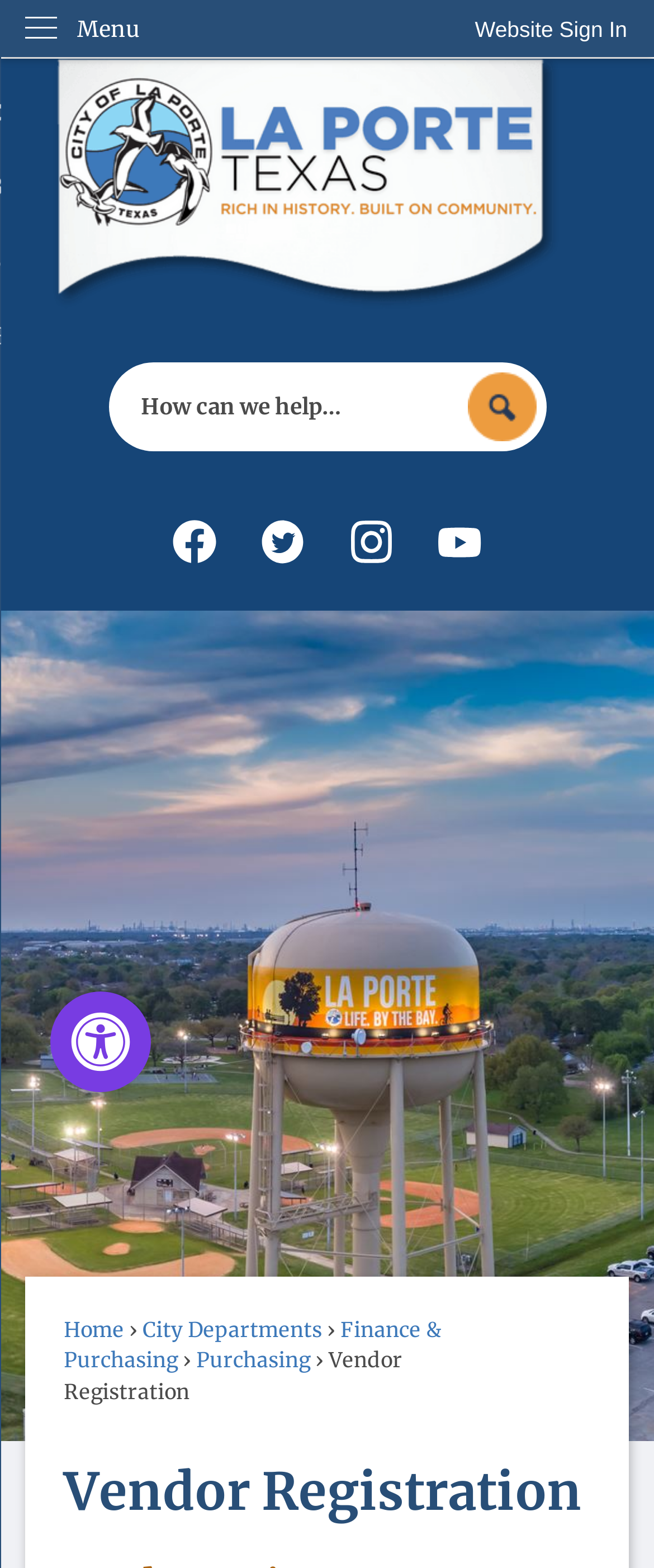Find the UI element described as: "aria-label="Facebook Opens in new window"" and predict its bounding box coordinates. Ensure the coordinates are four float numbers between 0 and 1, [left, top, right, bottom].

[0.264, 0.332, 0.33, 0.359]